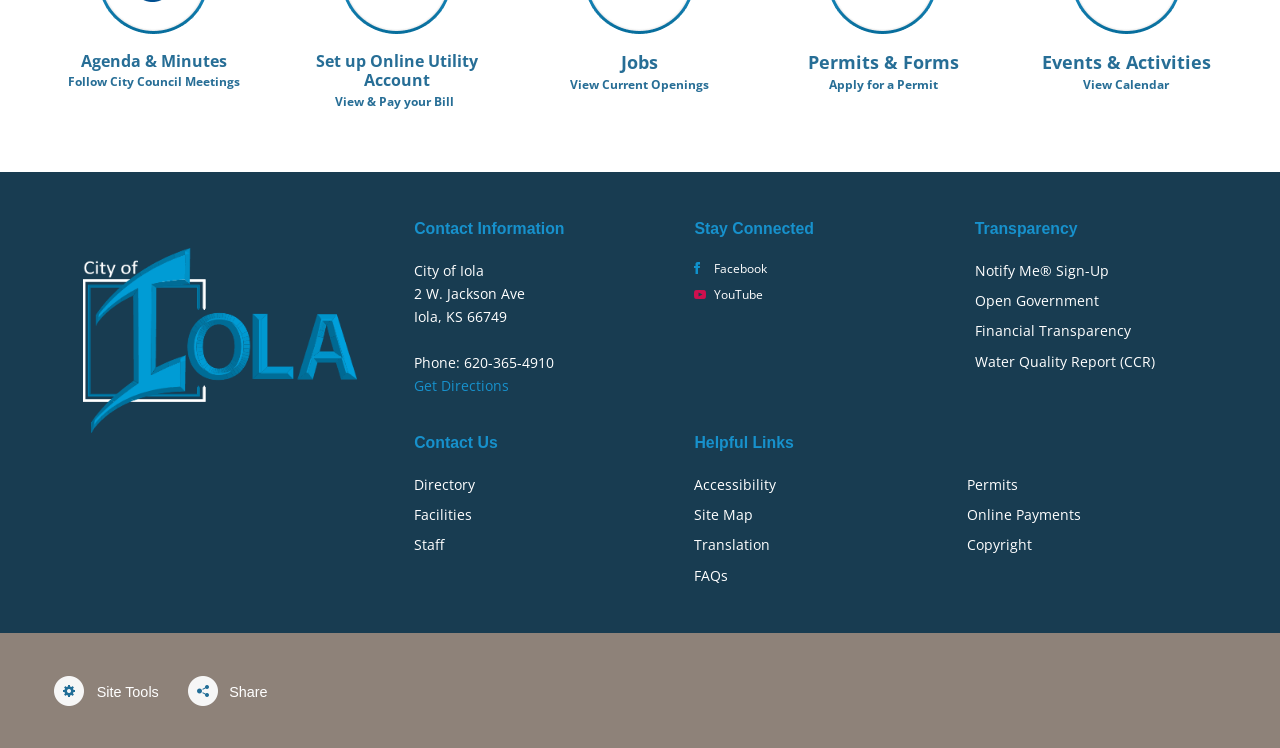Please identify the bounding box coordinates of the area I need to click to accomplish the following instruction: "Share this page".

[0.147, 0.904, 0.209, 0.944]